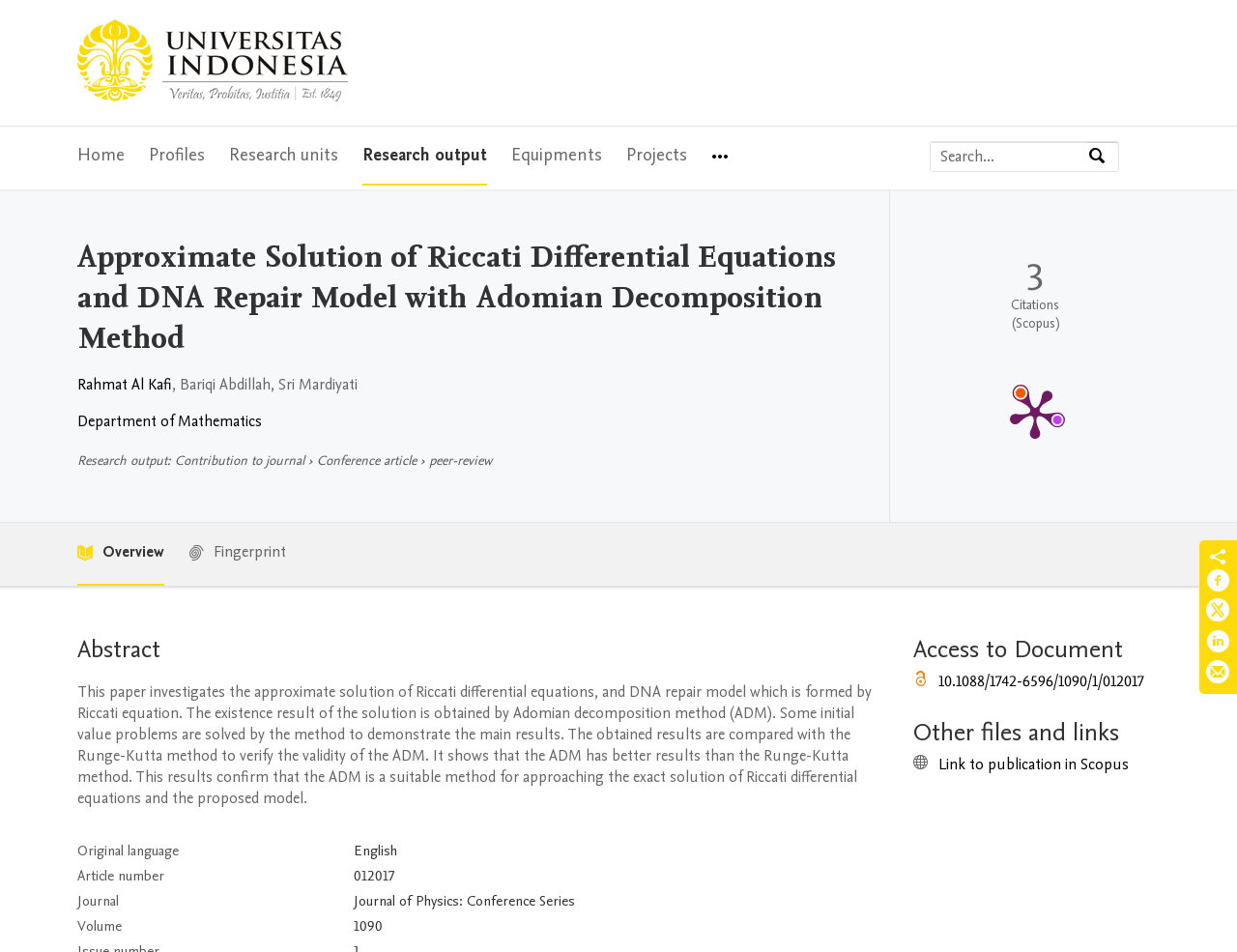Locate the bounding box of the UI element based on this description: "Research units". Provide four float numbers between 0 and 1 as [left, top, right, bottom].

[0.185, 0.133, 0.273, 0.195]